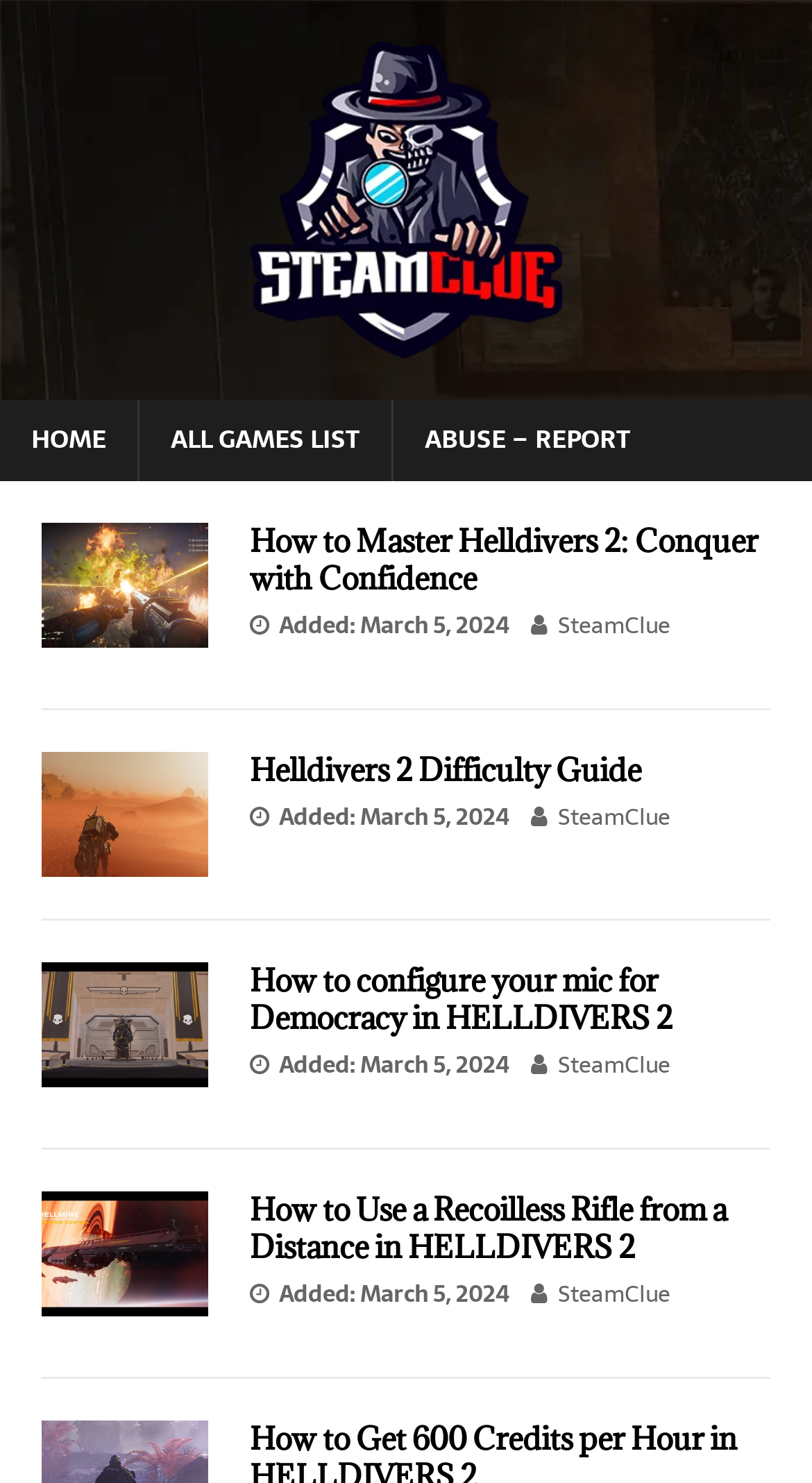Give a detailed account of the webpage's layout and content.

This webpage is a gaming guide platform, specifically focused on Steam games. At the top, there is a navigation bar with four links: "0 - steamclue.com", "HOME", "ALL GAMES LIST", and "ABUSE – REPORT". Below the navigation bar, there are four articles, each containing a figure with an image, a heading, and some text. 

The first article is about "How to Master Helldivers 2: Conquer with Confidence", with an image on the left and the article title on the right. Below the title, there is a link to the article, a text "Added: March 5, 2024", and another link to "SteamClue". 

The second article is about "Helldivers 2 Difficulty Guide", with a similar layout to the first article. The third article is about "How to configure your mic for Democracy in HELLDIVERS 2", and the fourth article is about "How to Use a Recoilless Rifle from a Distance in HELLDIVERS 2". Each article has an image, a title, a link to the article, a text indicating the date it was added, and a link to "SteamClue".